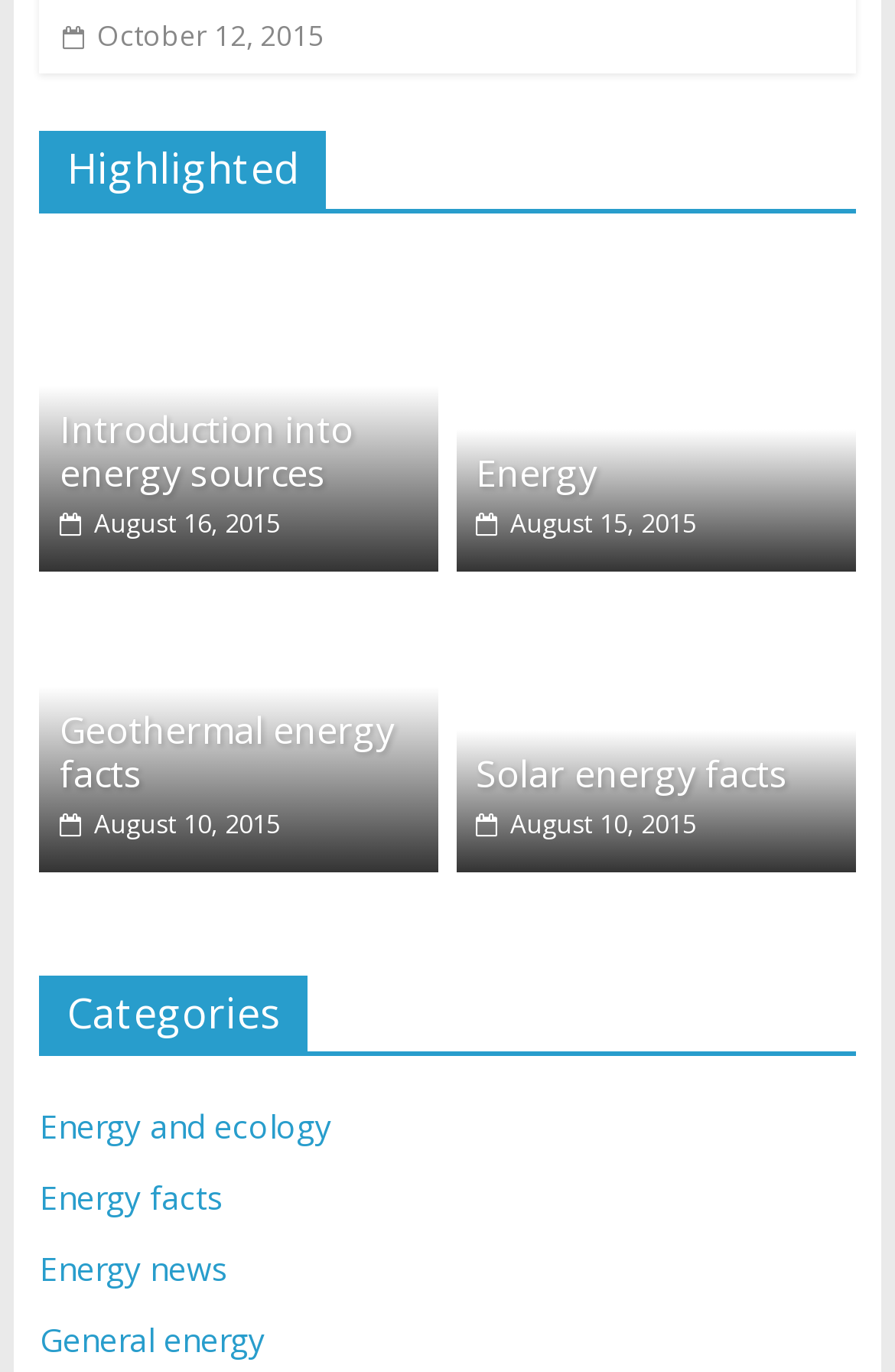Find and indicate the bounding box coordinates of the region you should select to follow the given instruction: "Switch to Chinese language".

None